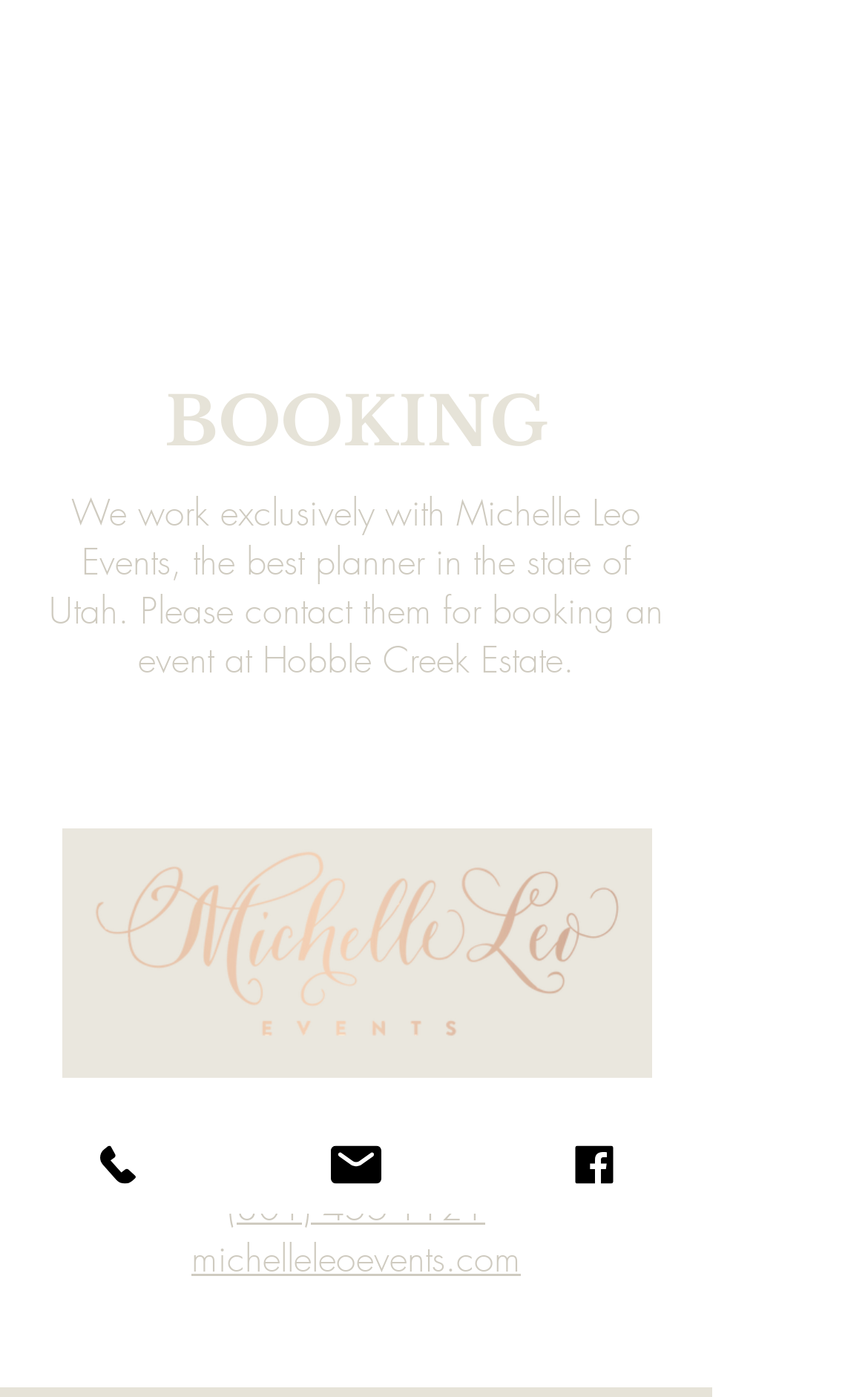What is the purpose of this webpage?
From the details in the image, answer the question comprehensively.

Based on the webpage content, it appears that the purpose of this webpage is to facilitate booking an event at Hobble Creek Estate, as indicated by the heading 'BOOKING' and the contact information provided for Michelle Leo Events.